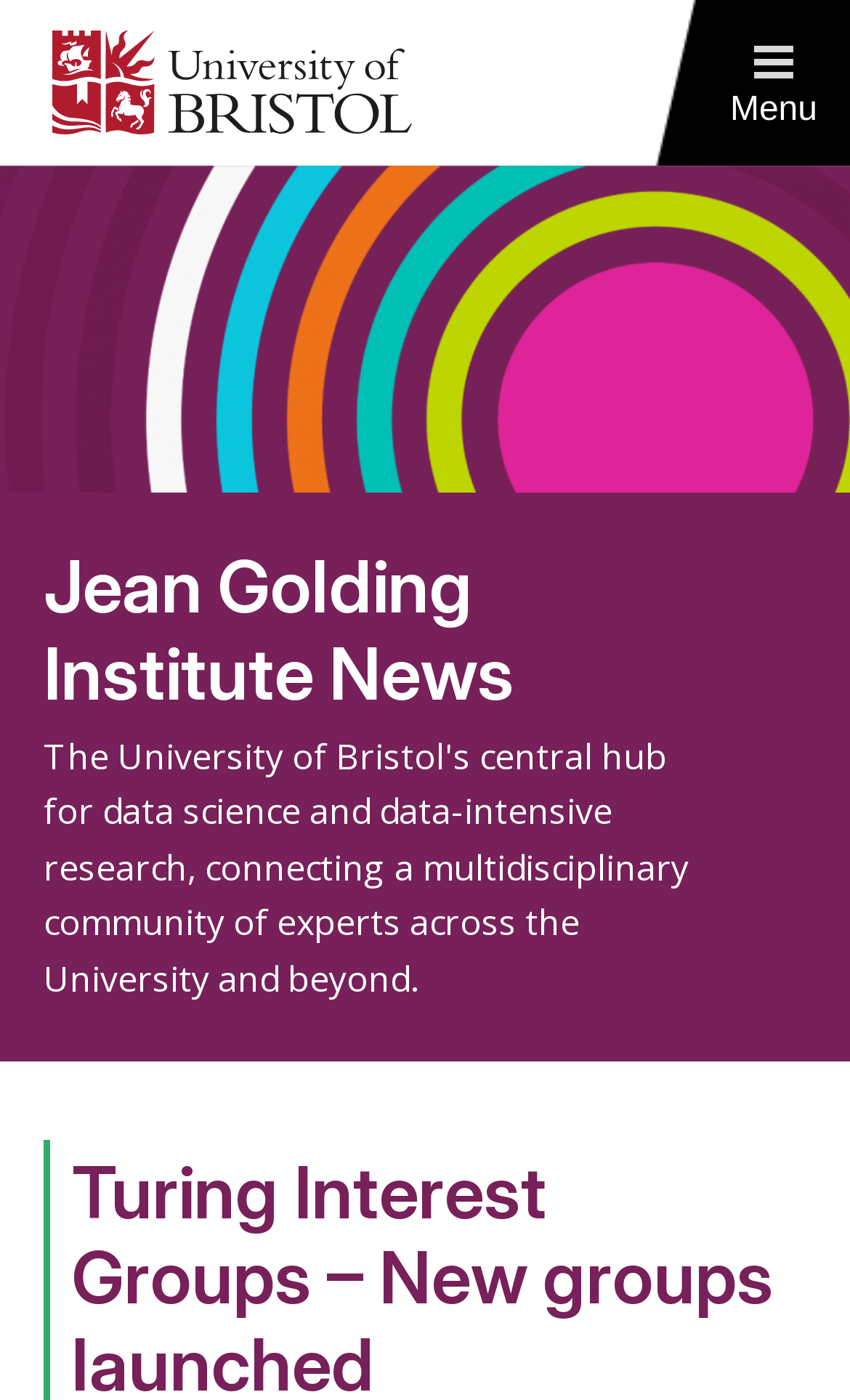Find the bounding box of the UI element described as: "Menu". The bounding box coordinates should be given as four float values between 0 and 1, i.e., [left, top, right, bottom].

[0.731, 0.0, 1.0, 0.118]